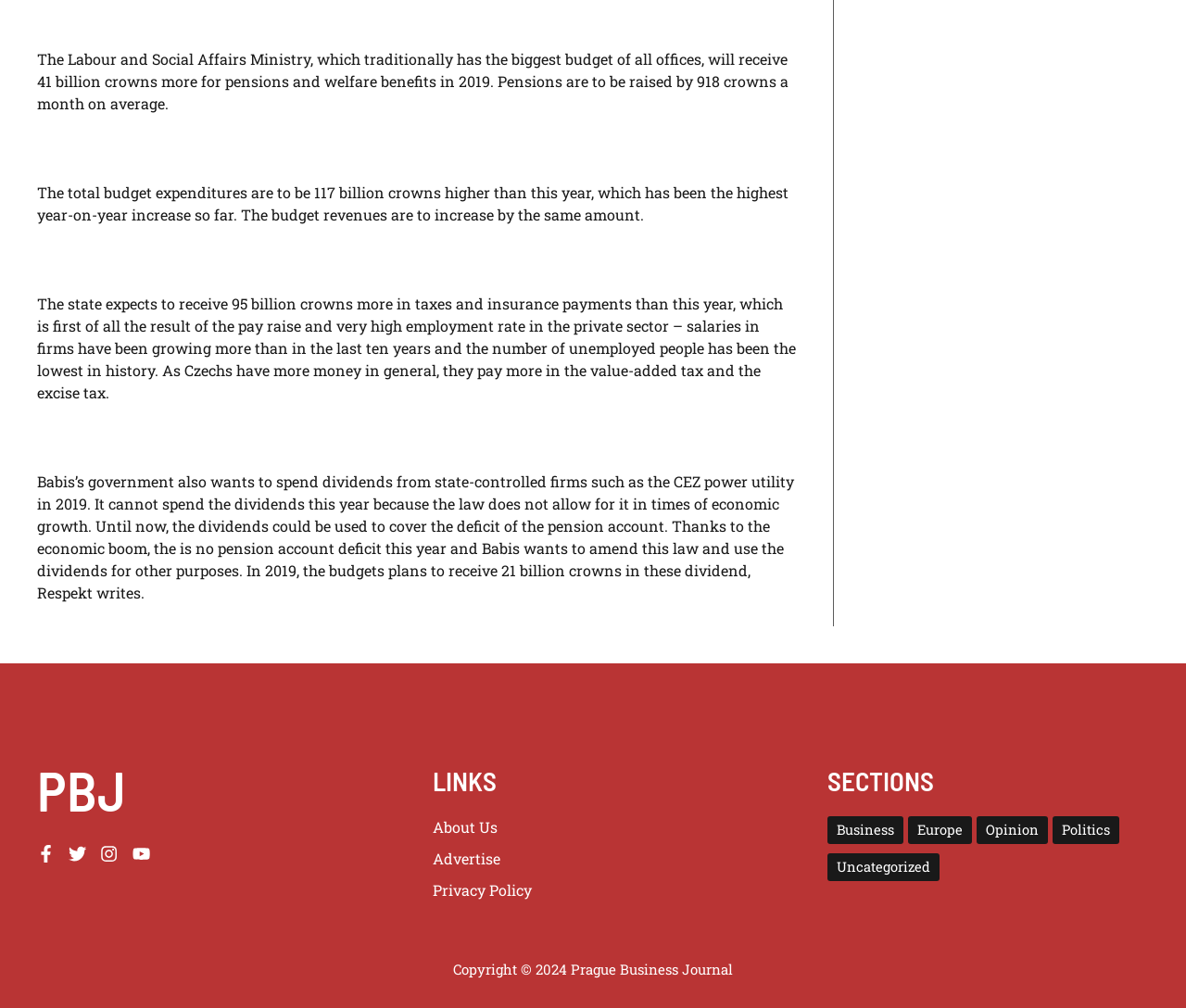What is the copyright year mentioned at the bottom of the webpage?
Analyze the image and provide a thorough answer to the question.

The StaticText element at the bottom of the webpage mentions 'Copyright © 2024 Prague Business Journal'.